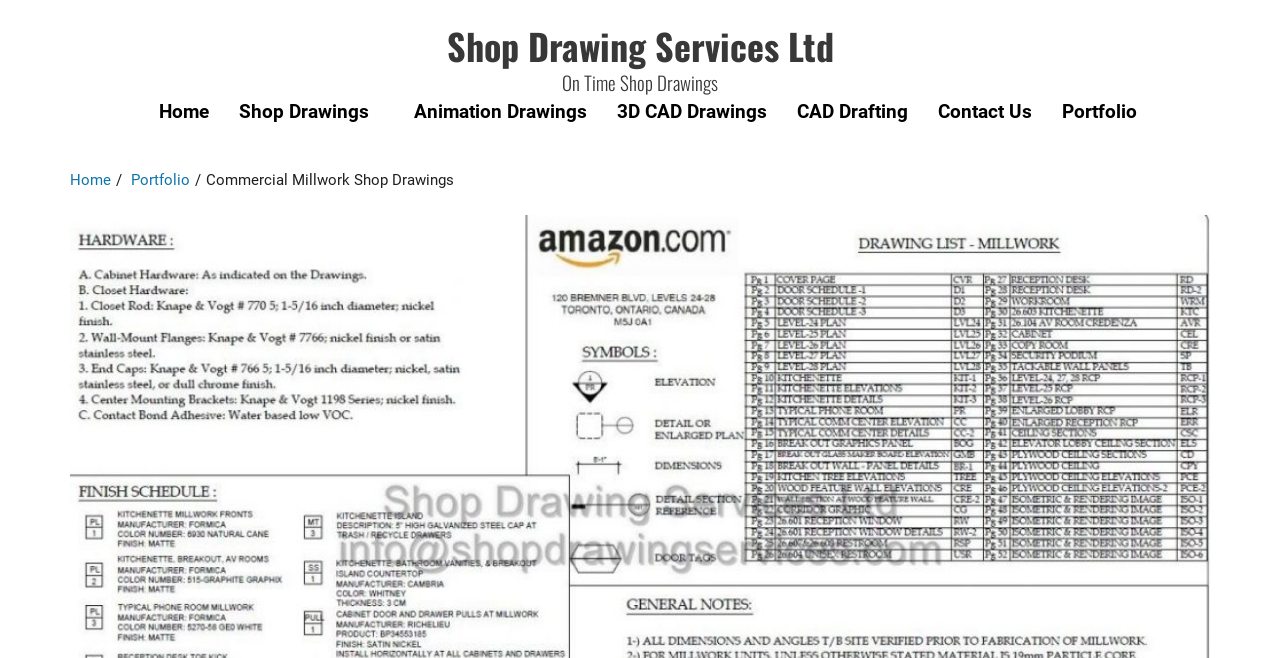Identify the bounding box coordinates of the element that should be clicked to fulfill this task: "contact us". The coordinates should be provided as four float numbers between 0 and 1, i.e., [left, top, right, bottom].

[0.721, 0.129, 0.818, 0.213]